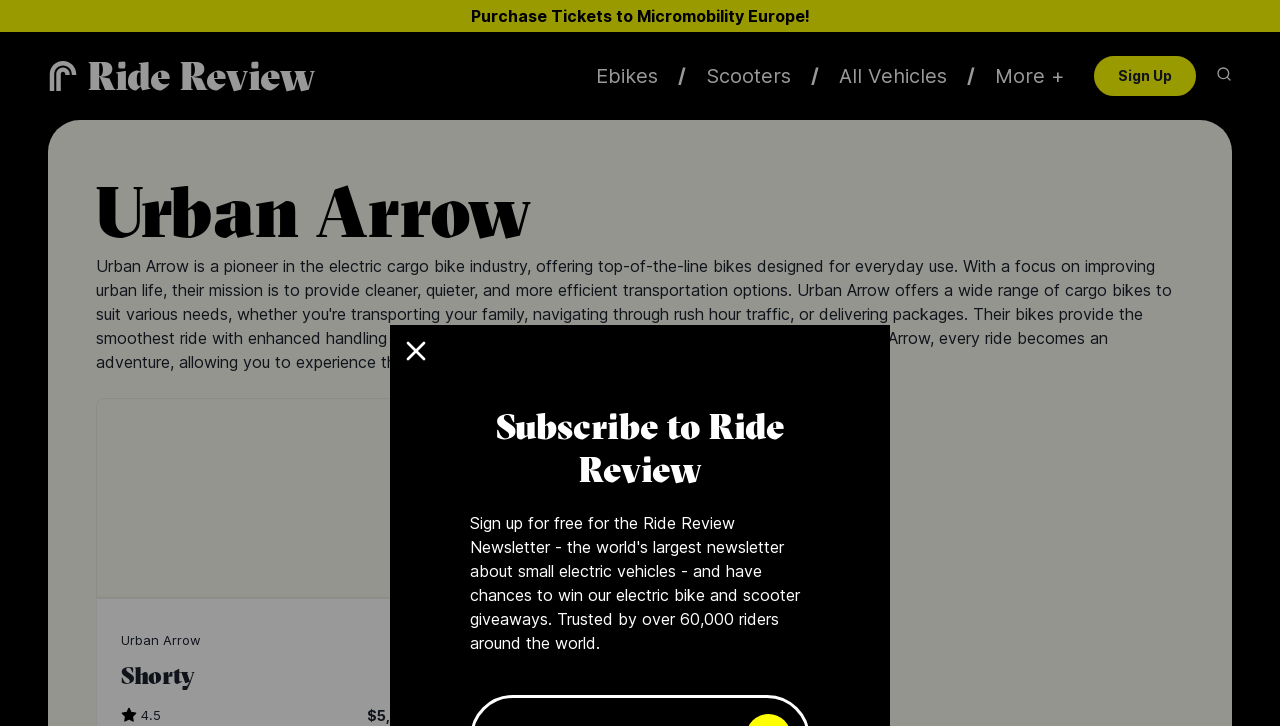What type of vehicles are offered by Urban Arrow?
Can you provide an in-depth and detailed response to the question?

By examining the navigation links at the top of the webpage, I found links to 'Ebikes' and 'Scooters', indicating that Urban Arrow offers these types of vehicles.